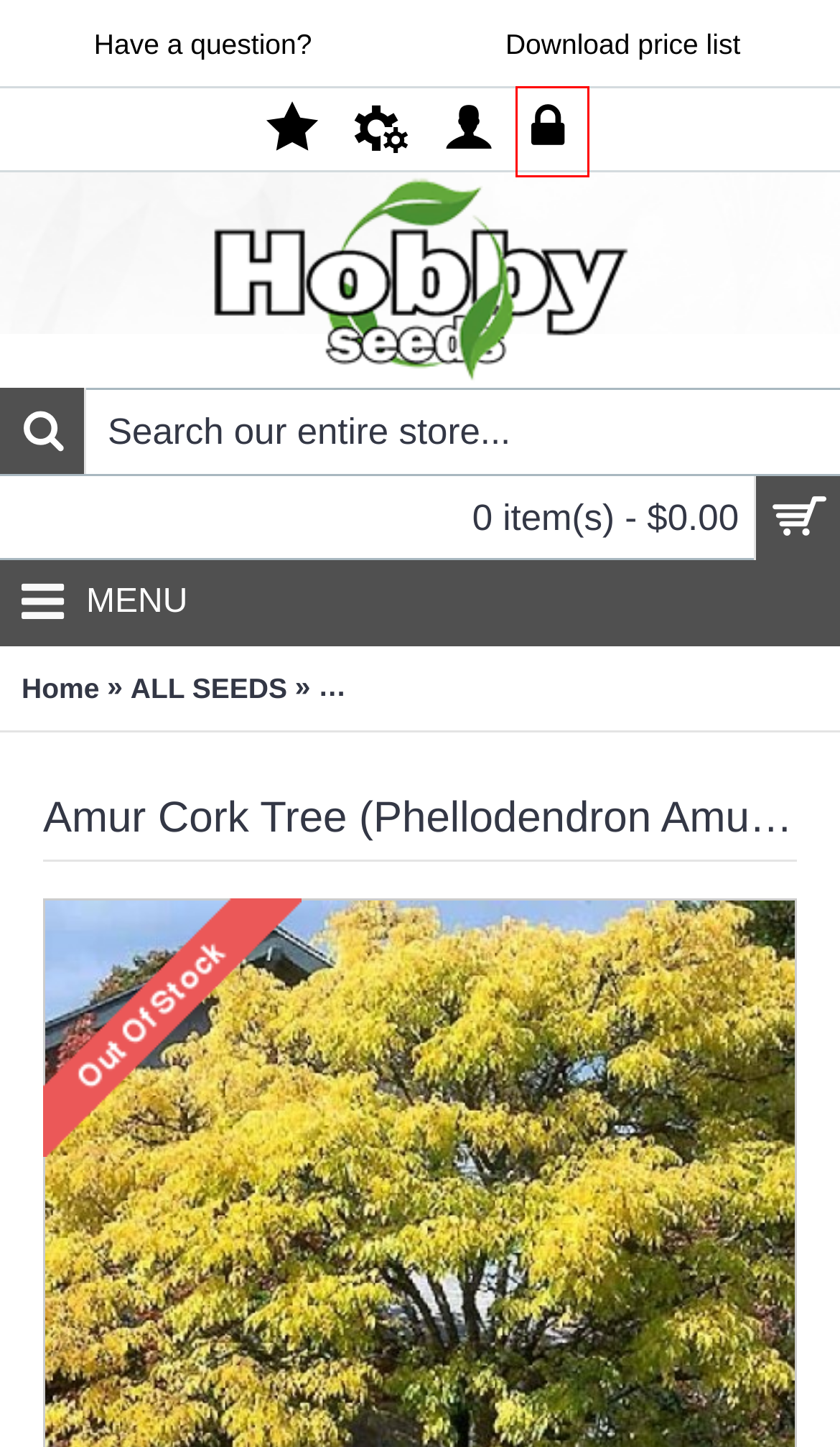Observe the webpage screenshot and focus on the red bounding box surrounding a UI element. Choose the most appropriate webpage description that corresponds to the new webpage after clicking the element in the bounding box. Here are the candidates:
A. Account Login
B. ALL SEEDS
C. Amur Cork Tree (Phellodendron Amurense) 10 seeds
D. Amur Cork Tree (Phellodendron Amurense) 1000 seeds
E. Register Account
F. Amur Cork Tree (Phellodendron Amurense) 3 seeds
G. Search
H. HobbySeeds | Tree Shrub Flower Seeds

E